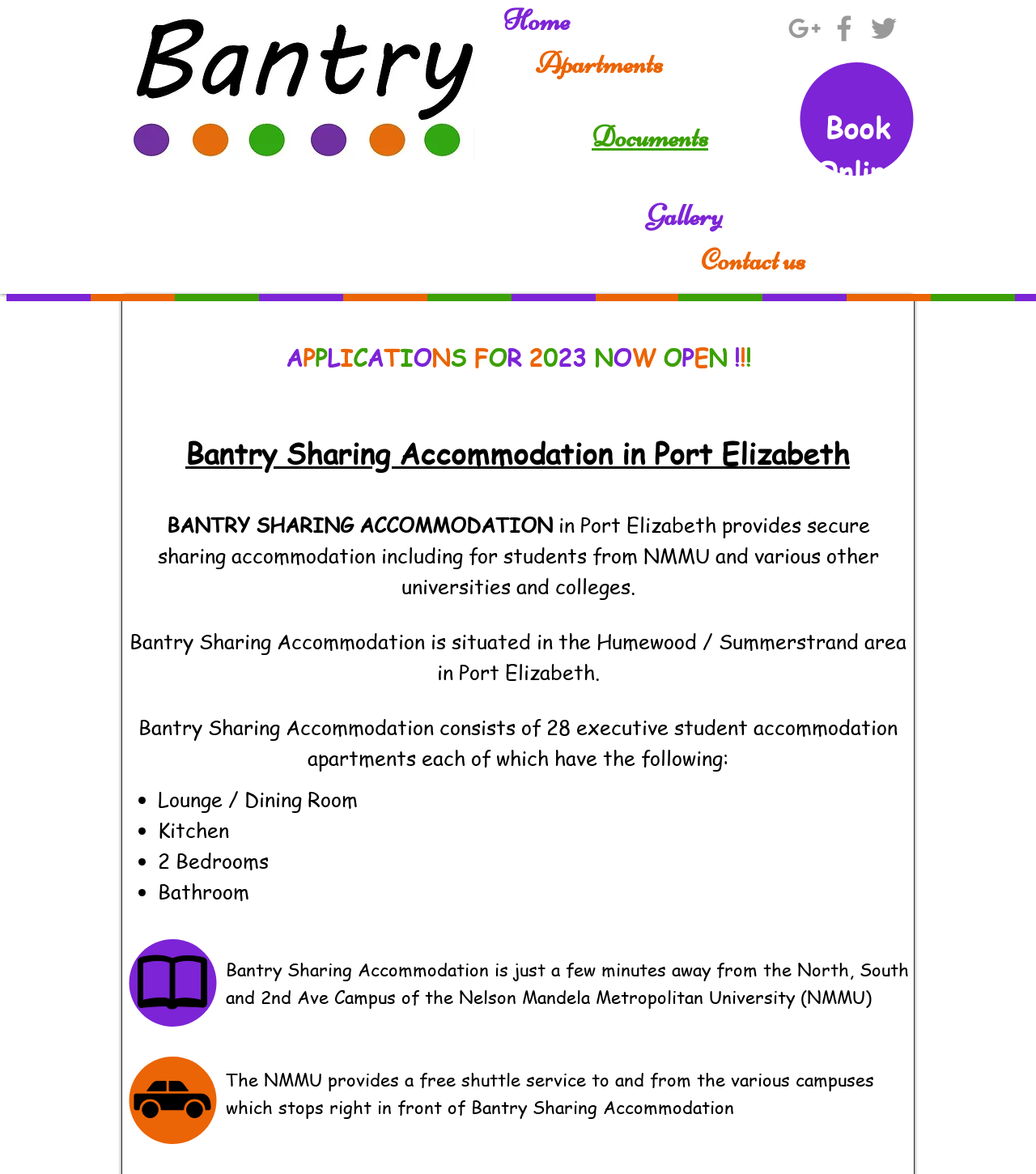Locate the bounding box of the UI element defined by this description: "Book Online". The coordinates should be given as four float numbers between 0 and 1, formatted as [left, top, right, bottom].

[0.786, 0.097, 0.869, 0.166]